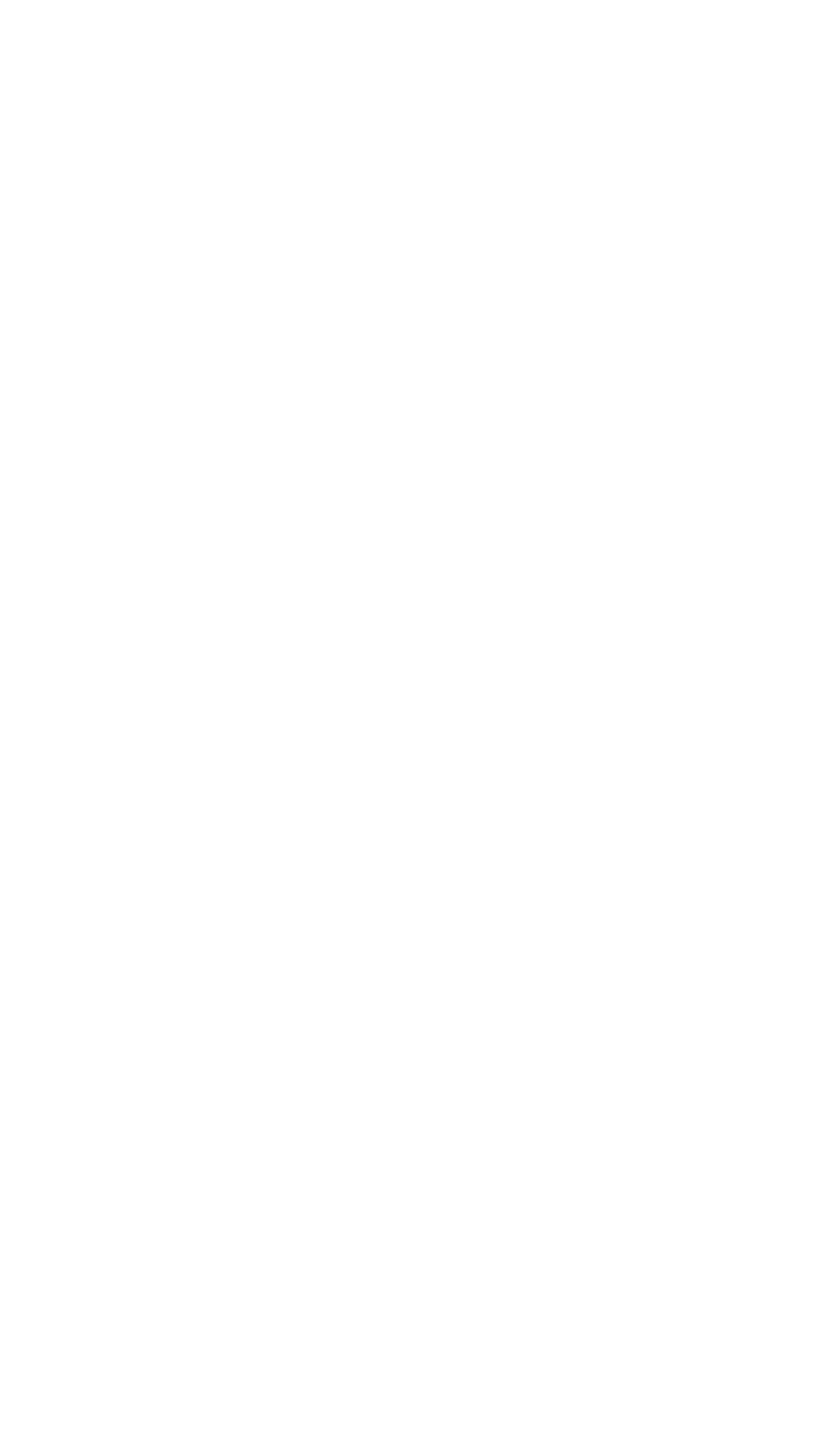Please find the bounding box for the following UI element description. Provide the coordinates in (top-left x, top-left y, bottom-right x, bottom-right y) format, with values between 0 and 1: here

[0.202, 0.16, 0.284, 0.185]